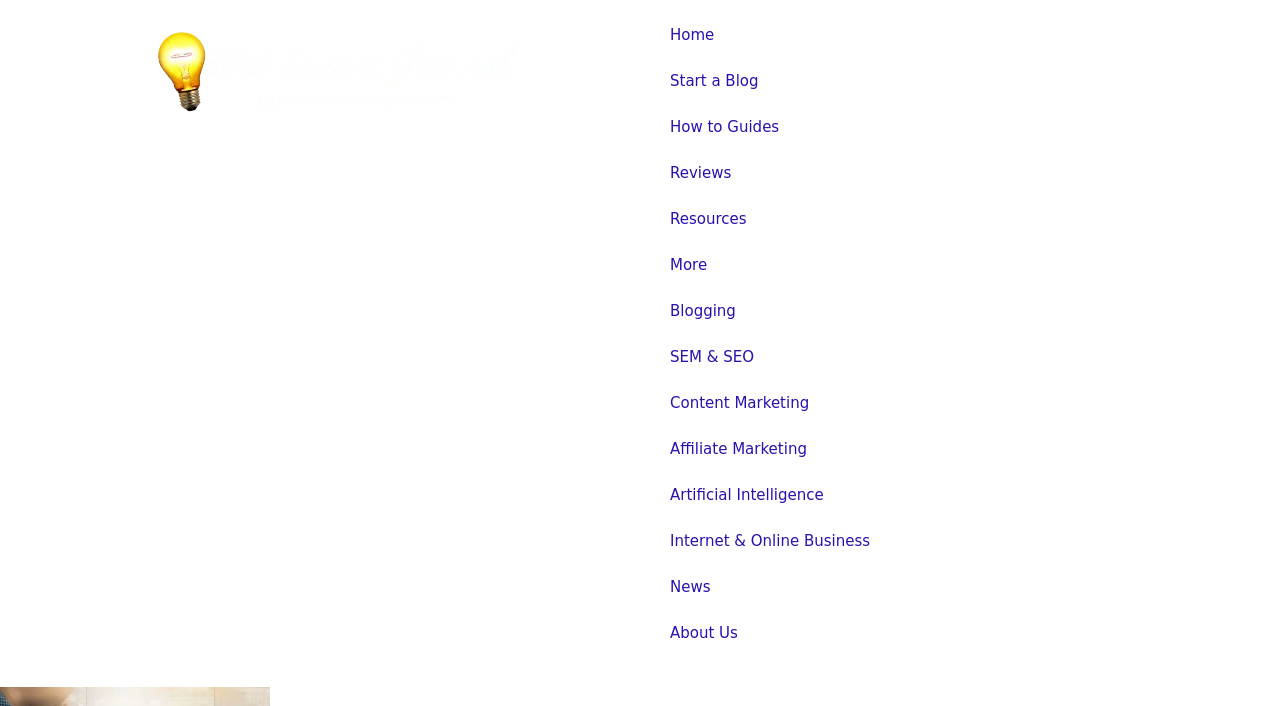Can you pinpoint the bounding box coordinates for the clickable element required for this instruction: "read the blog"? The coordinates should be four float numbers between 0 and 1, i.e., [left, top, right, bottom].

[0.109, 0.089, 0.422, 0.114]